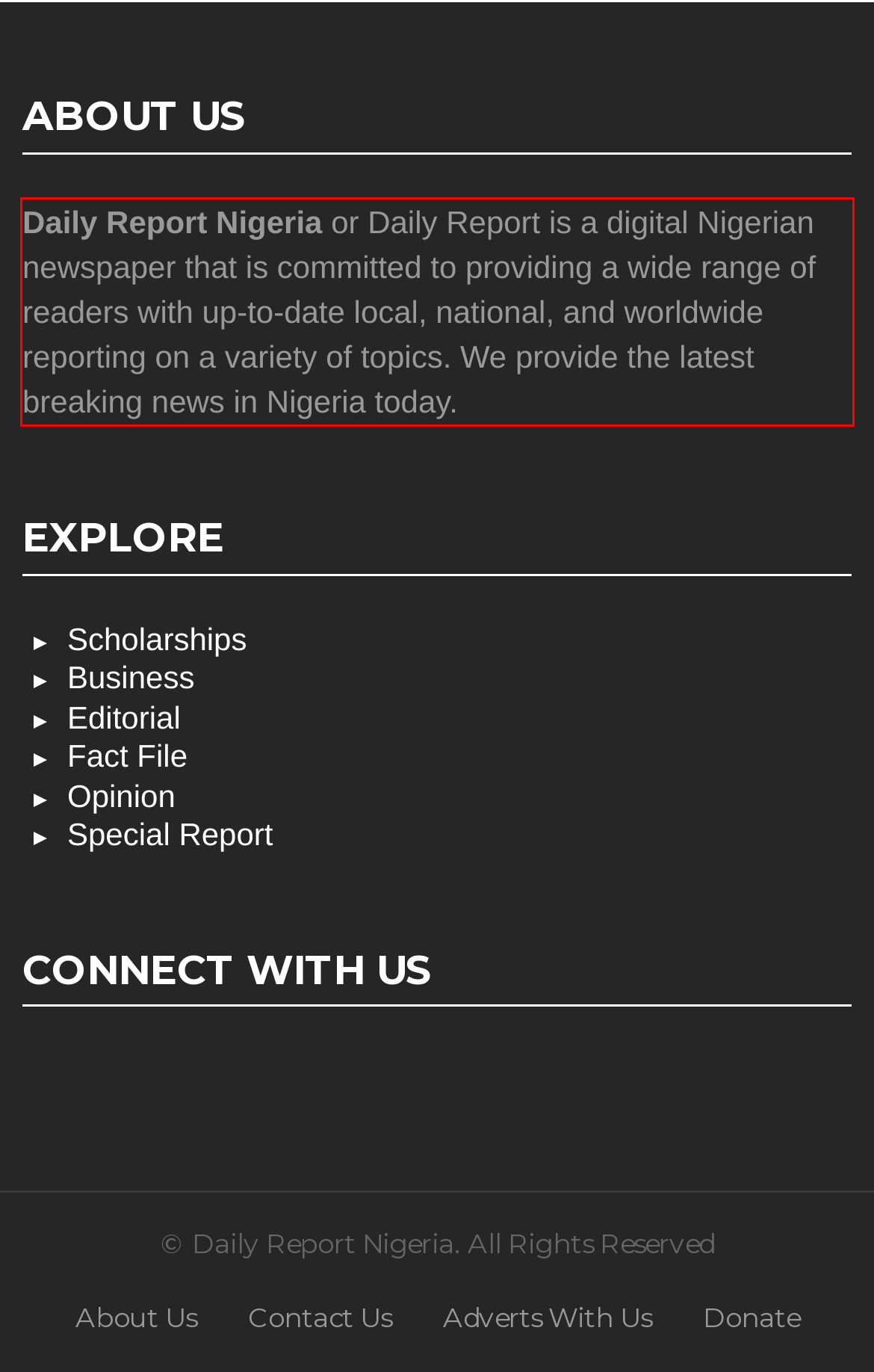You are presented with a webpage screenshot featuring a red bounding box. Perform OCR on the text inside the red bounding box and extract the content.

Daily Report Nigeria or Daily Report is a digital Nigerian newspaper that is committed to providing a wide range of readers with up-to-date local, national, and worldwide reporting on a variety of topics. We provide the latest breaking news in Nigeria today.